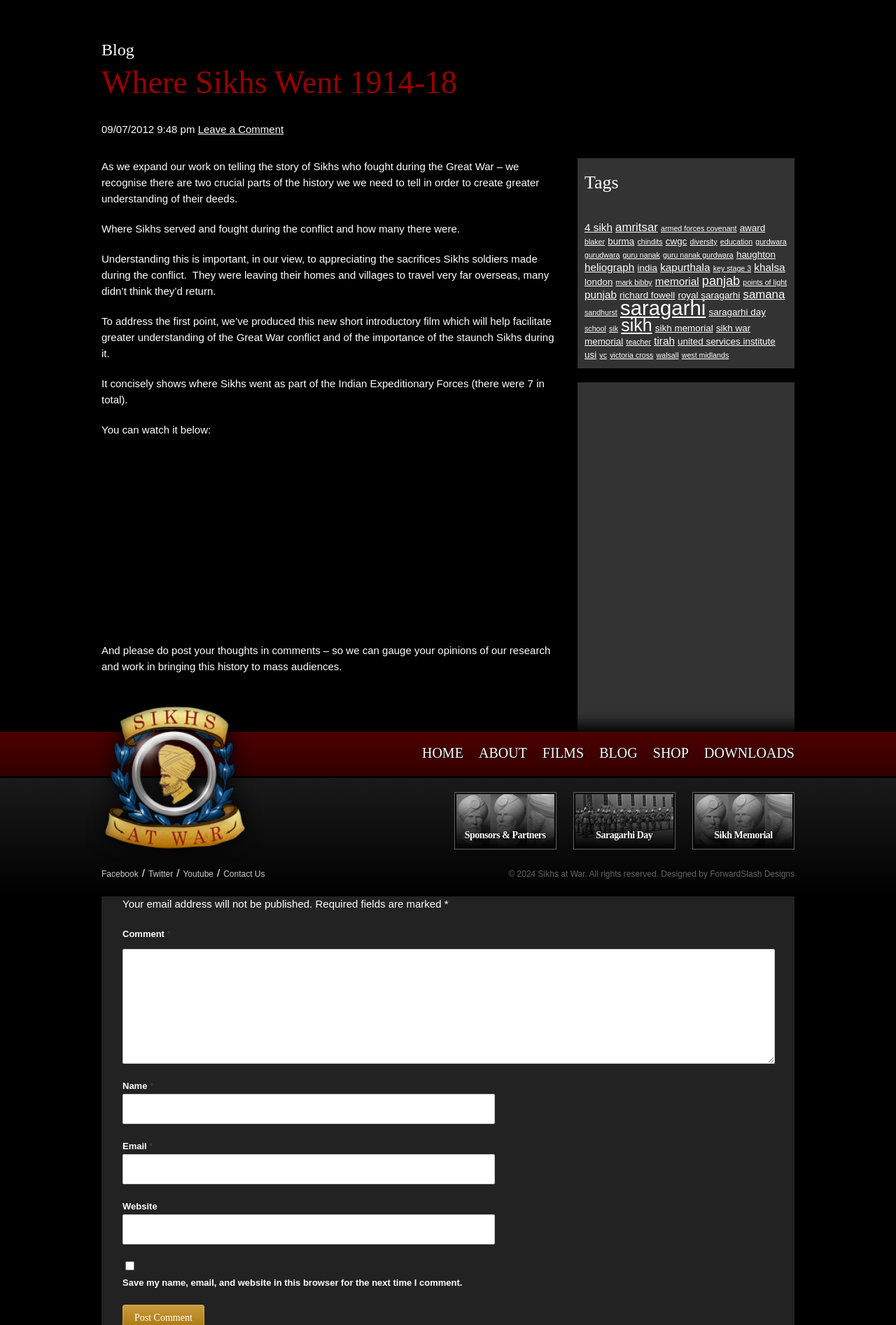Provide the bounding box coordinates, formatted as (top-left x, top-left y, bottom-right x, bottom-right y), with all values being floating point numbers between 0 and 1. Identify the bounding box of the UI element that matches the description: Sponsors & Partners

[0.508, 0.633, 0.62, 0.642]